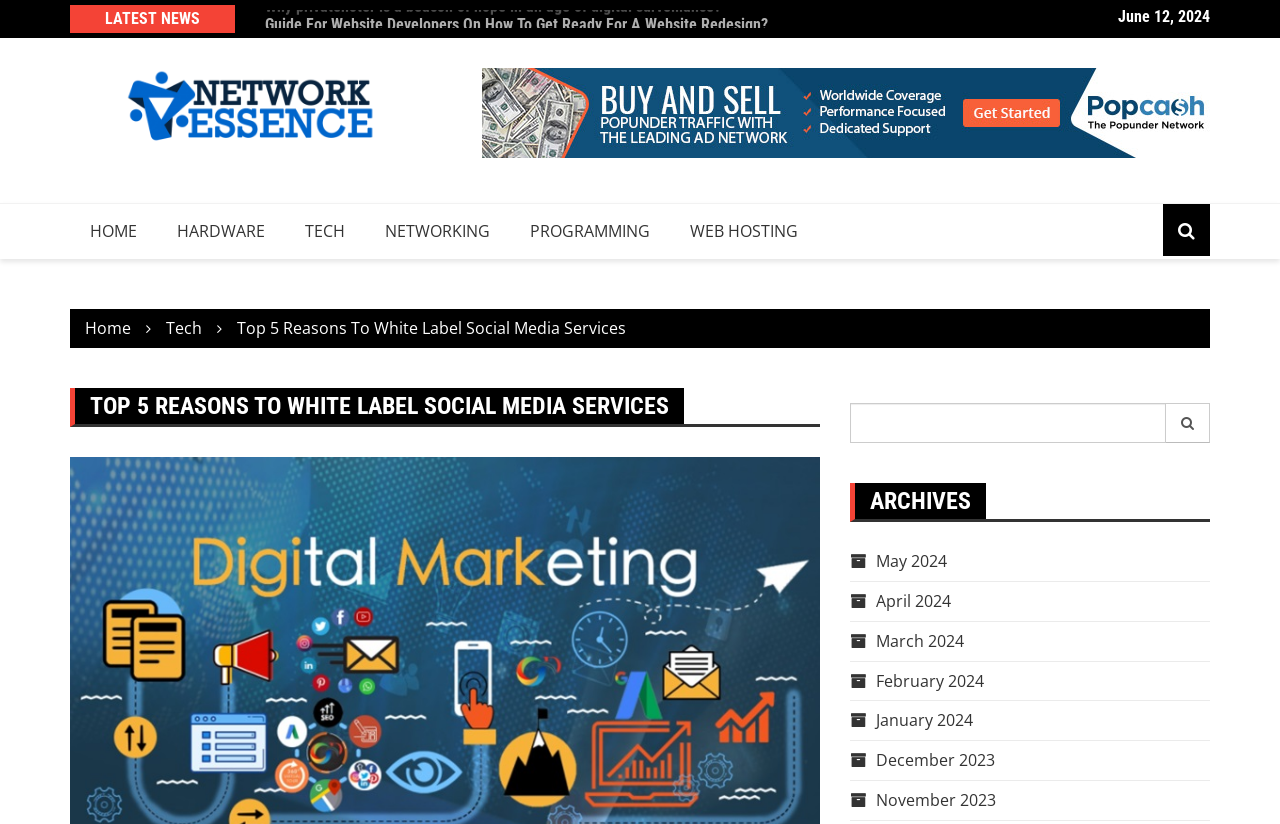Provide a brief response to the question below using a single word or phrase: 
What is the purpose of the search bar?

To search the website